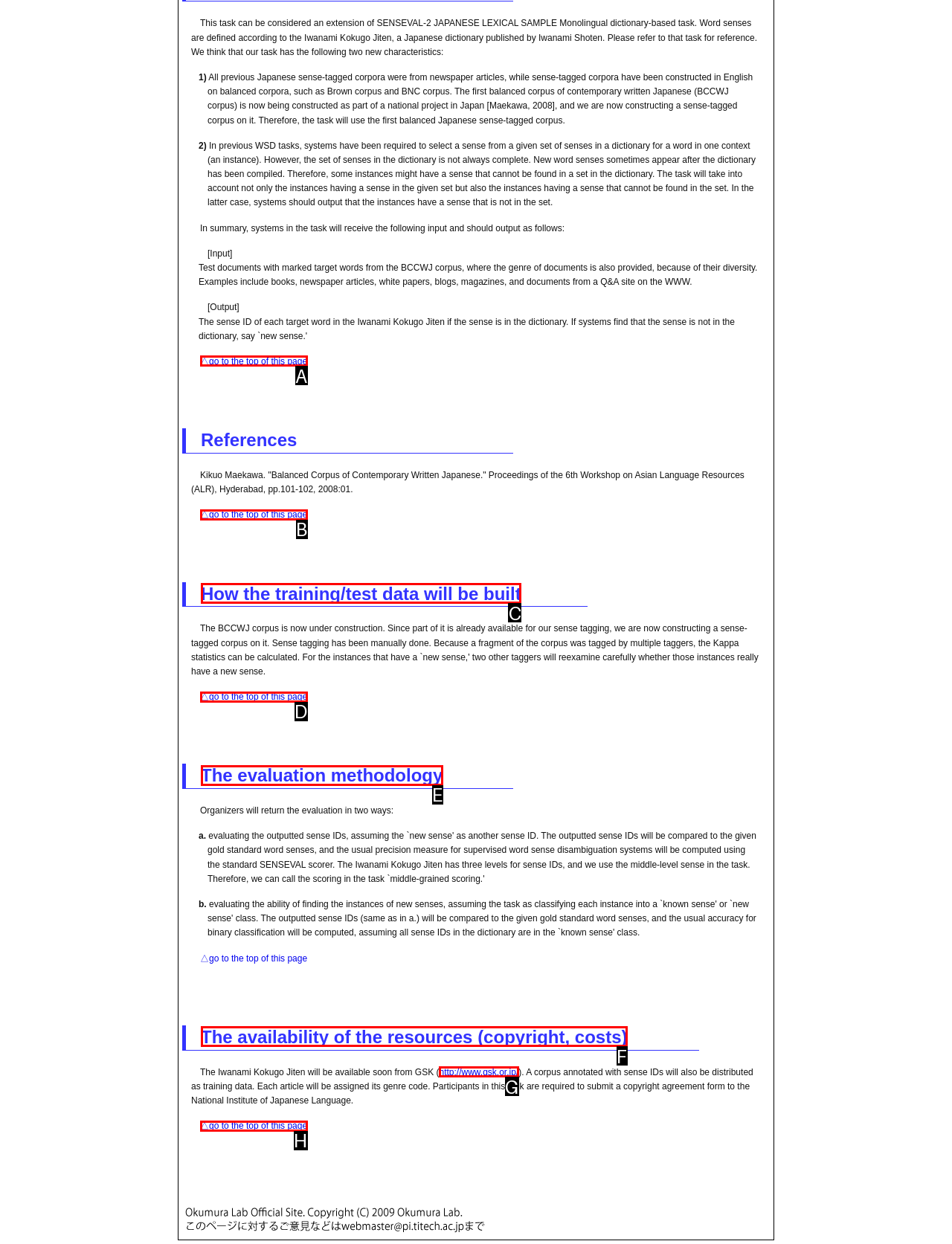Using the description: The evaluation methodology
Identify the letter of the corresponding UI element from the choices available.

E